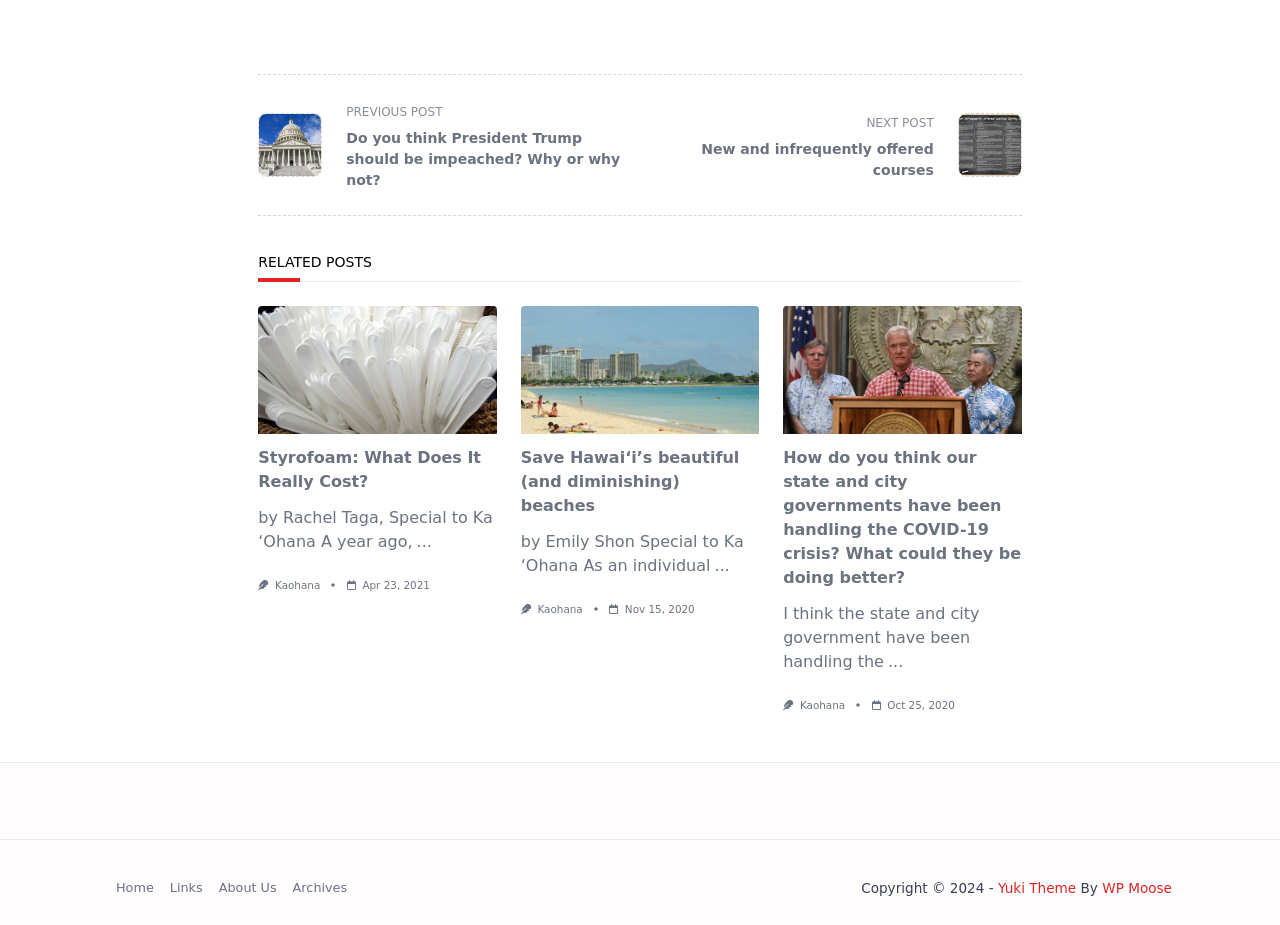How many articles are displayed on the webpage?
From the image, respond with a single word or phrase.

3